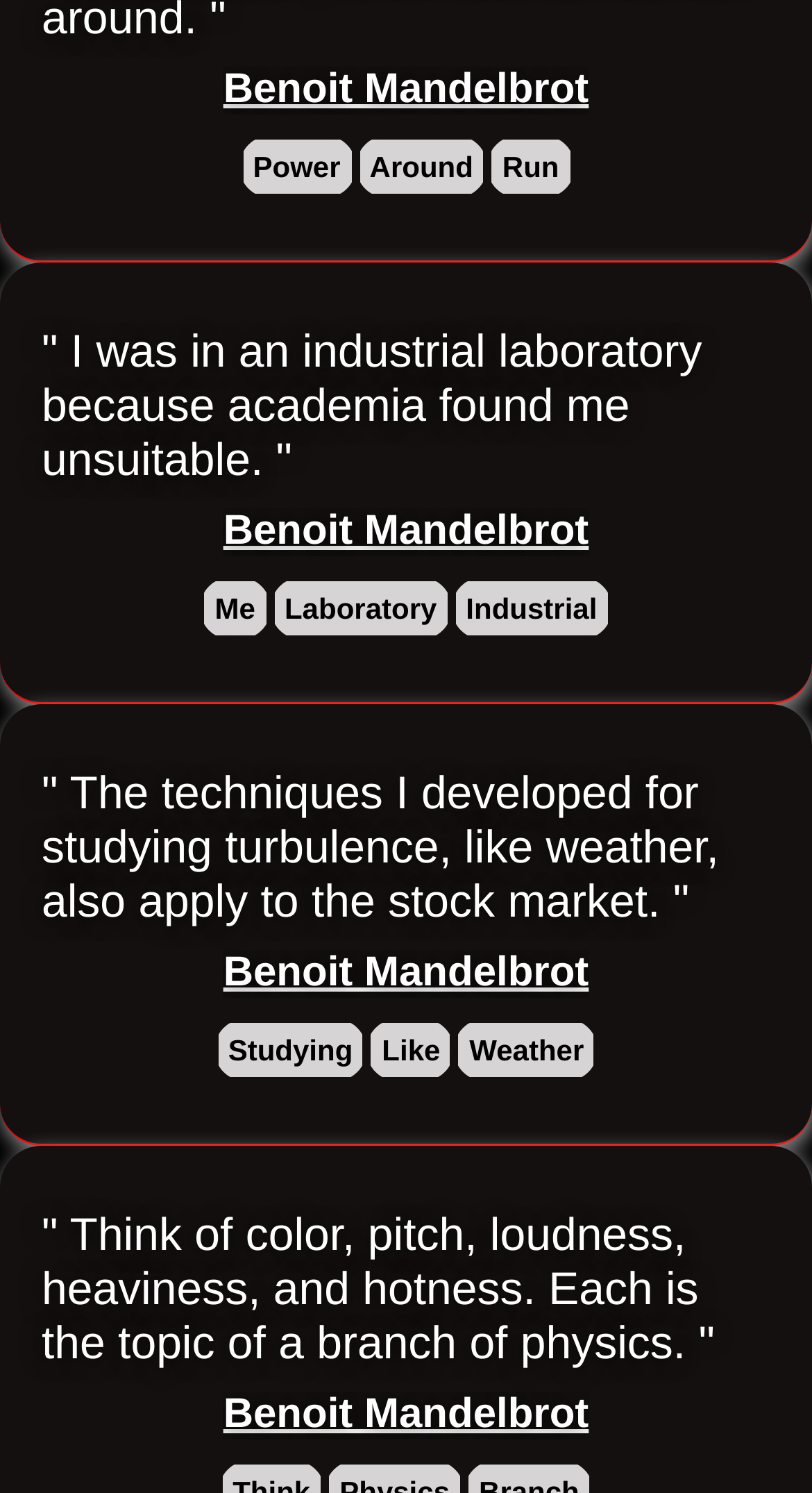Please identify the coordinates of the bounding box for the clickable region that will accomplish this instruction: "Click on Benoit Mandelbrot".

[0.275, 0.045, 0.725, 0.077]